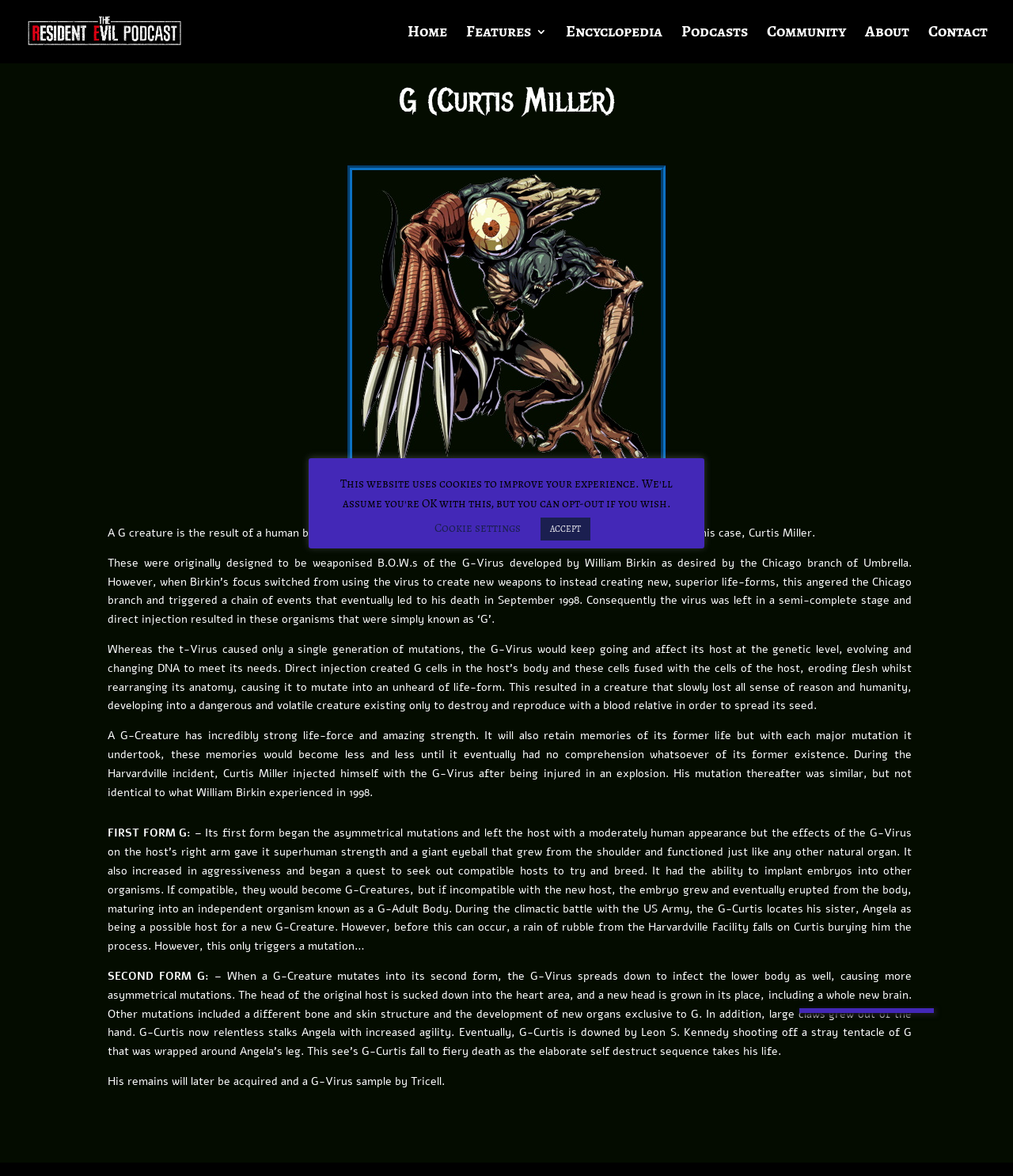How many forms of G-Creature are described on this page? Observe the screenshot and provide a one-word or short phrase answer.

2